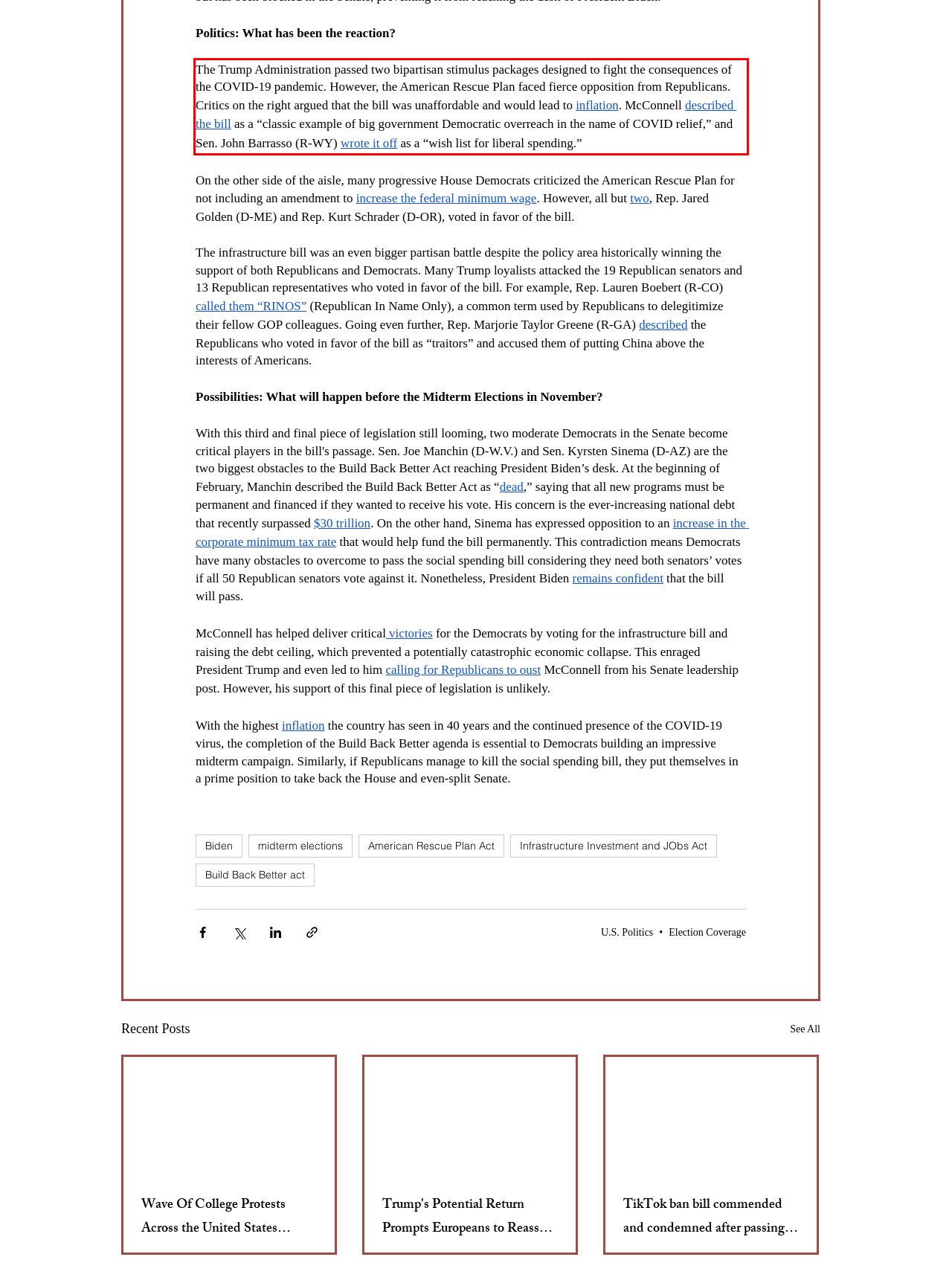With the provided screenshot of a webpage, locate the red bounding box and perform OCR to extract the text content inside it.

The Trump Administration passed two bipartisan stimulus packages designed to fight the consequences of the COVID-19 pandemic. However, the American Rescue Plan faced fierce opposition from Republicans. Critics on the right argued that the bill was unaffordable and would lead to inflation. McConnell described the bill as a “classic example of big government Democratic overreach in the name of COVID relief,” and Sen. John Barrasso (R-WY) wrote it off as a “wish list for liberal spending.”